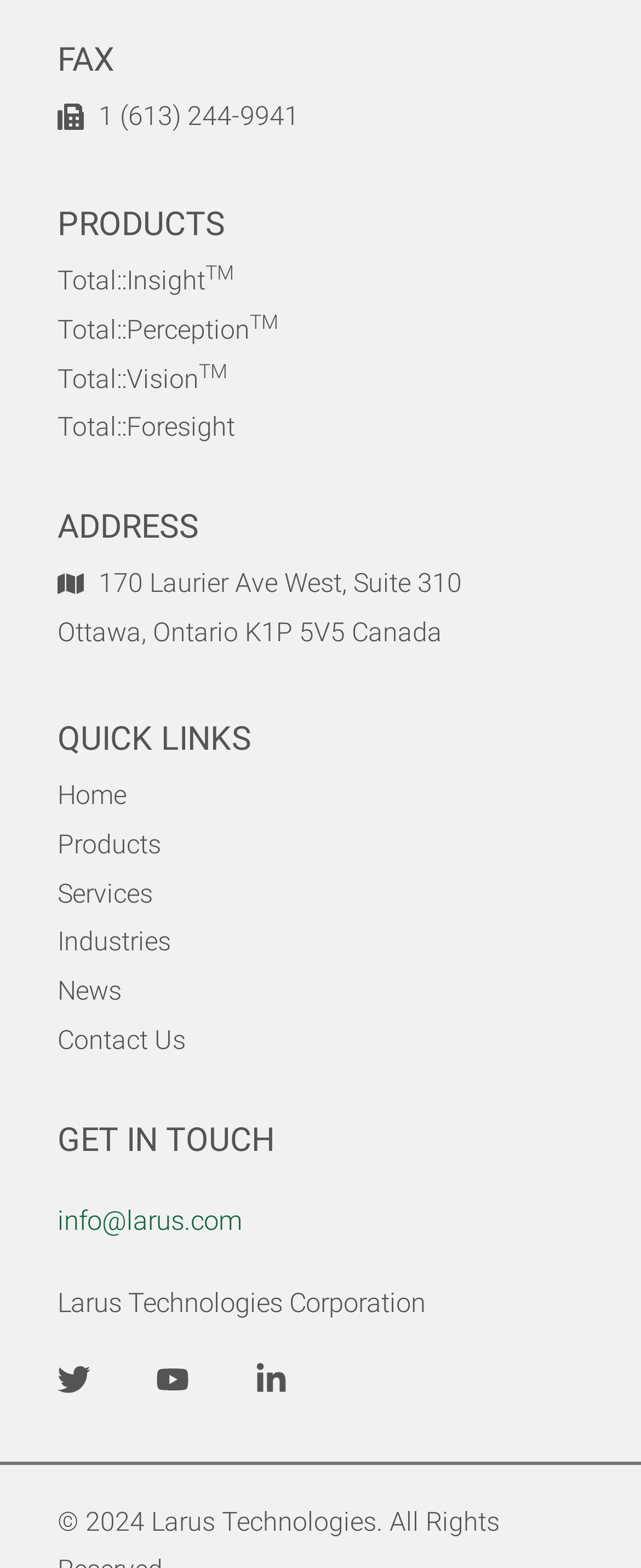Identify the bounding box coordinates of the section that should be clicked to achieve the task described: "Call the fax number".

[0.09, 0.059, 0.91, 0.09]